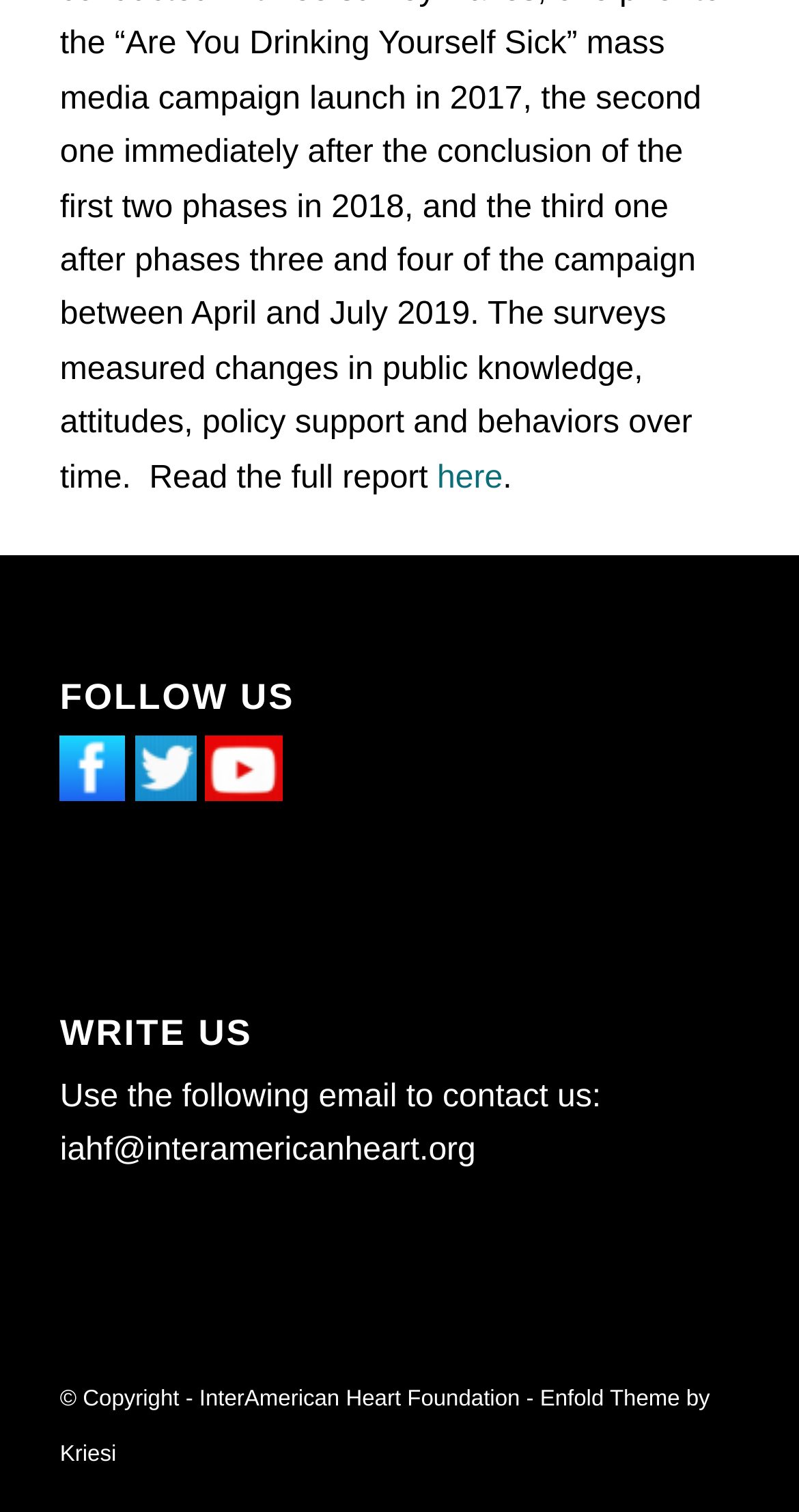Please answer the following question using a single word or phrase: 
How many social media platforms are listed?

3